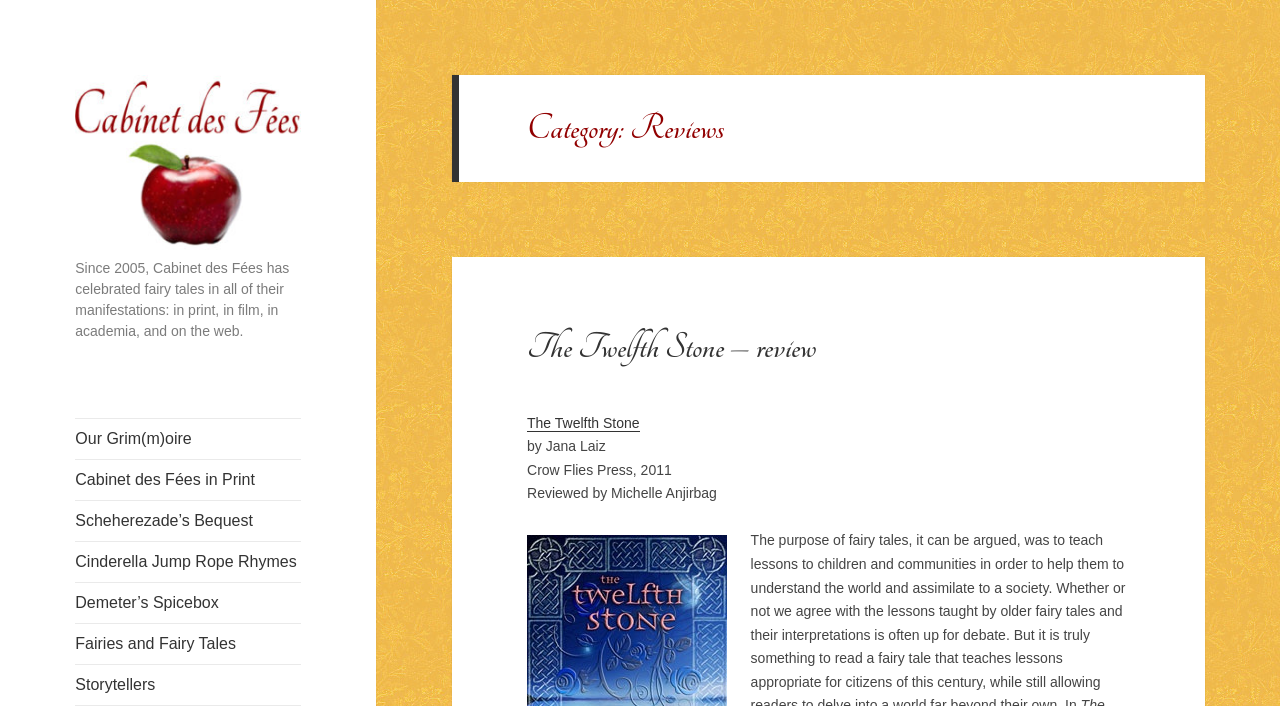Kindly determine the bounding box coordinates for the area that needs to be clicked to execute this instruction: "visit the page of Cinderella Jump Rope Rhymes".

[0.059, 0.767, 0.235, 0.824]